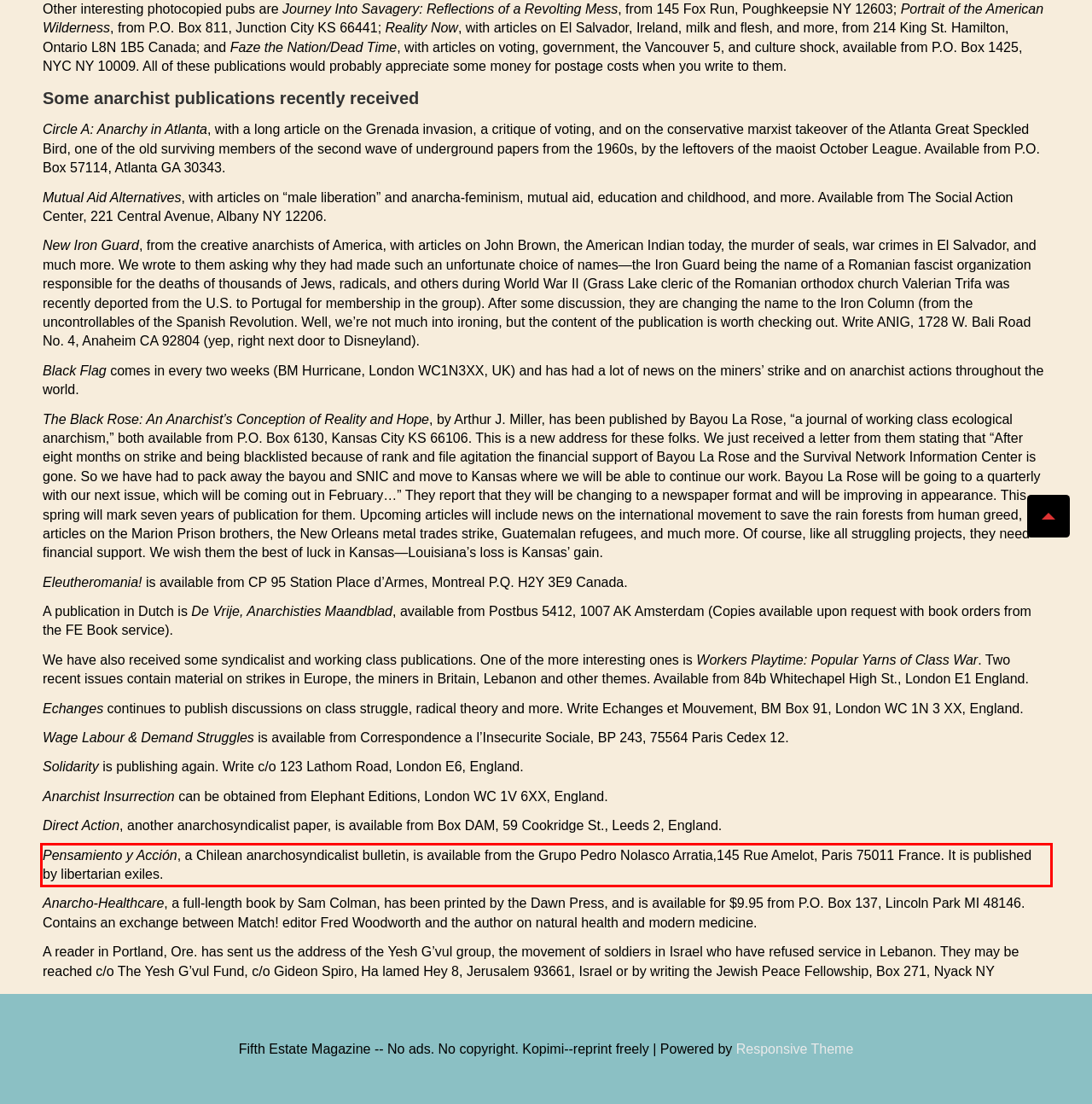Please perform OCR on the text content within the red bounding box that is highlighted in the provided webpage screenshot.

Pensamiento y Acción, a Chilean anarchosyndicalist bulletin, is available from the Grupo Pedro Nolasco Arratia,145 Rue Amelot, Paris 75011 France. It is published by libertarian exiles.